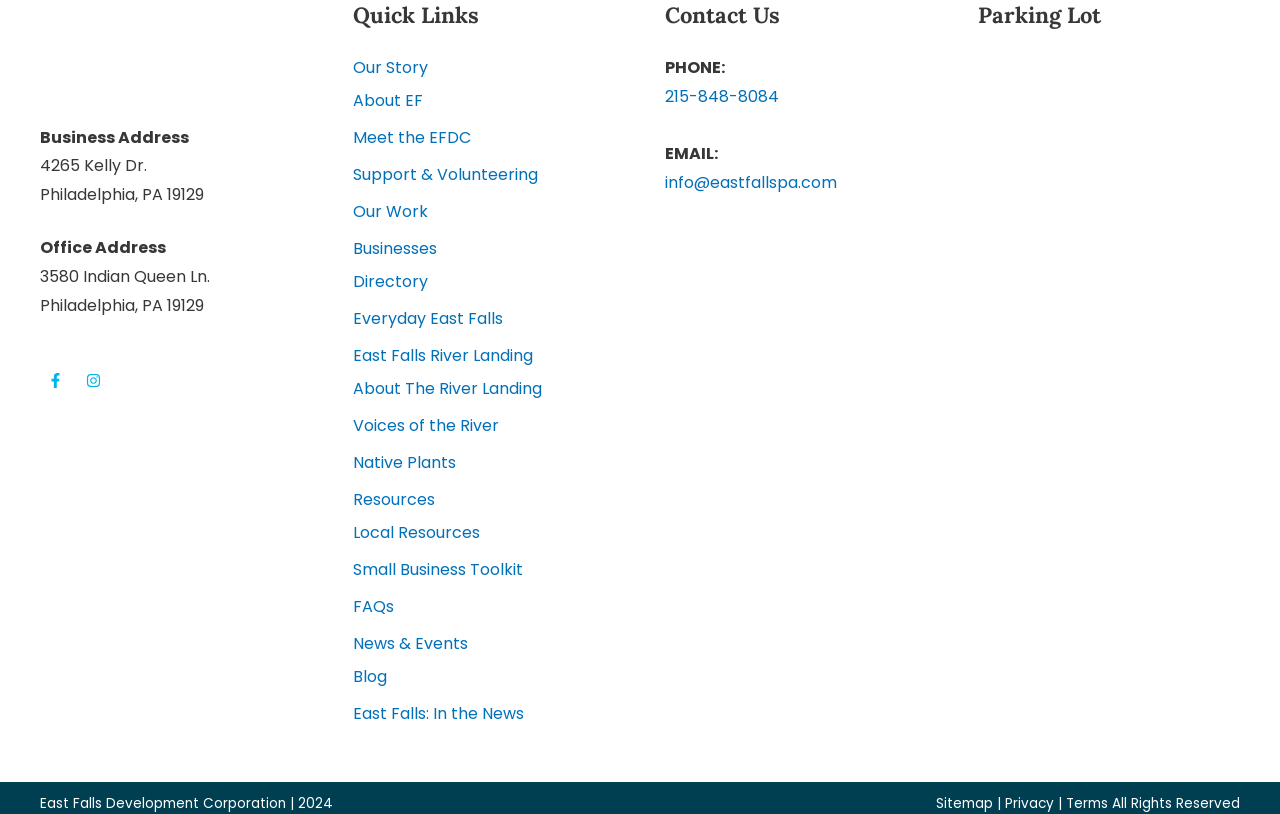Determine the bounding box coordinates of the region I should click to achieve the following instruction: "Read about the East Falls Development Corporation". Ensure the bounding box coordinates are four float numbers between 0 and 1, i.e., [left, top, right, bottom].

[0.275, 0.107, 0.48, 0.143]